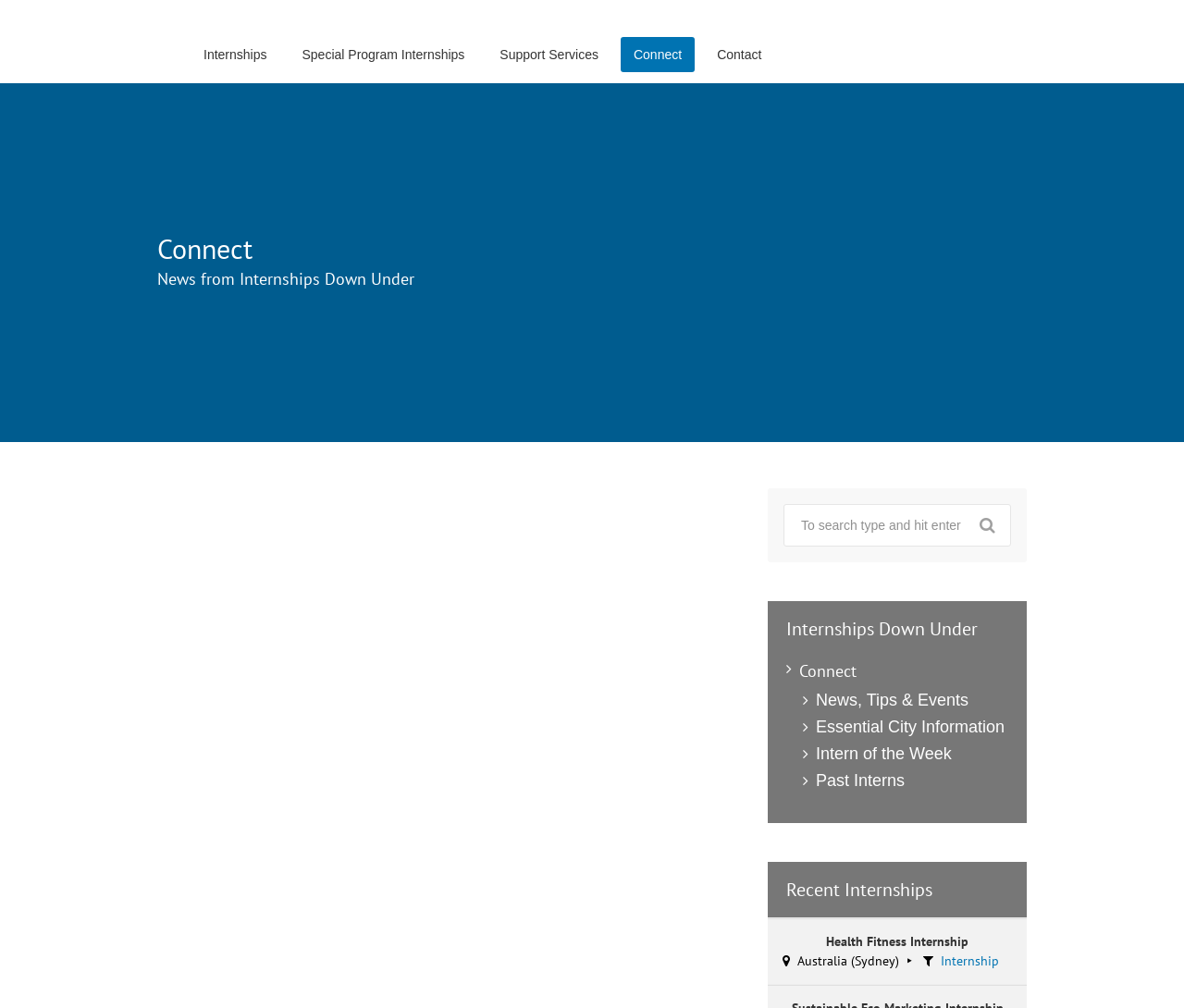What is the name of the company?
Answer the question with just one word or phrase using the image.

Internships Down Under